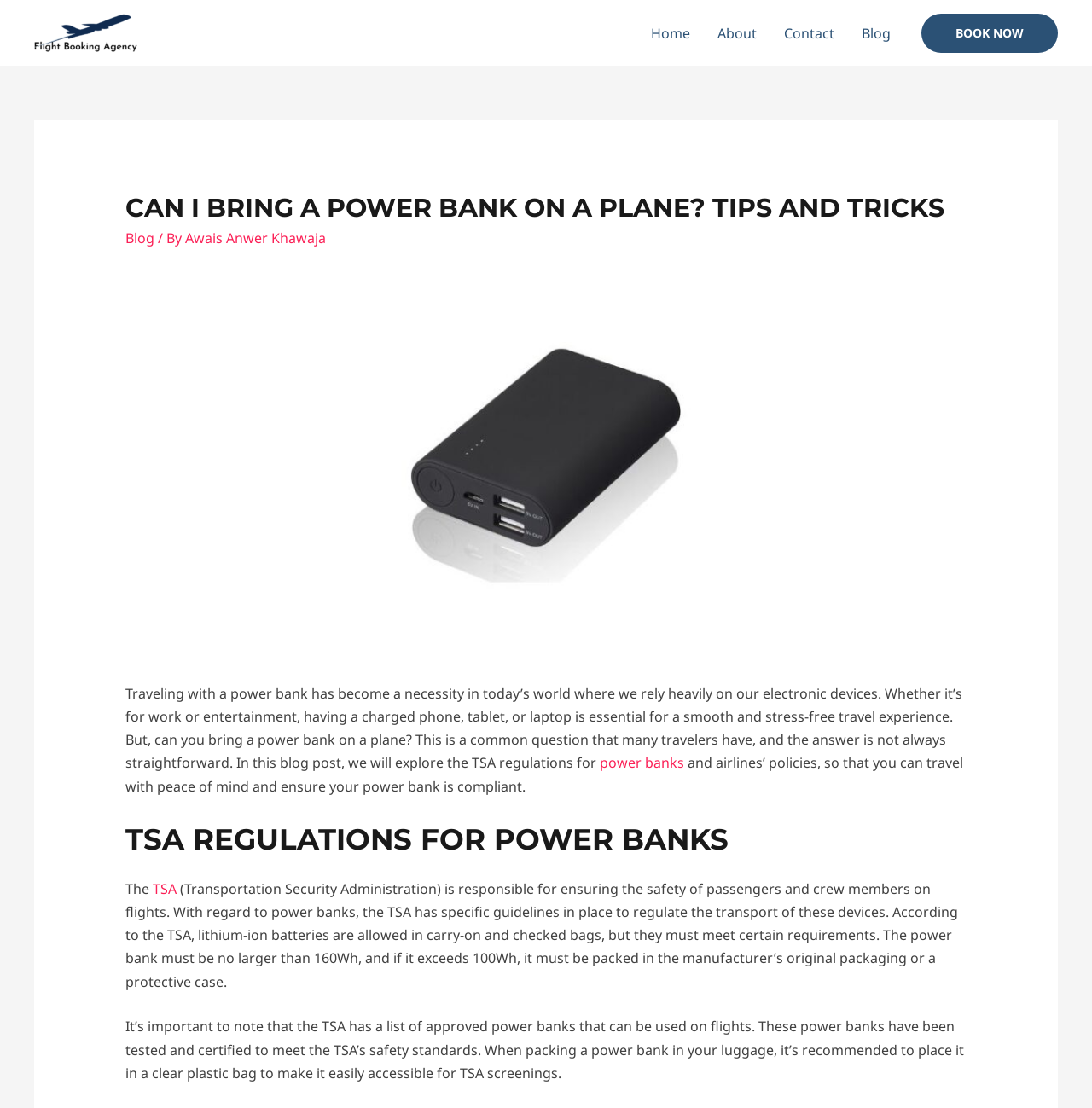Find the bounding box coordinates of the area that needs to be clicked in order to achieve the following instruction: "read the blog post about power banks". The coordinates should be specified as four float numbers between 0 and 1, i.e., [left, top, right, bottom].

[0.115, 0.207, 0.141, 0.224]